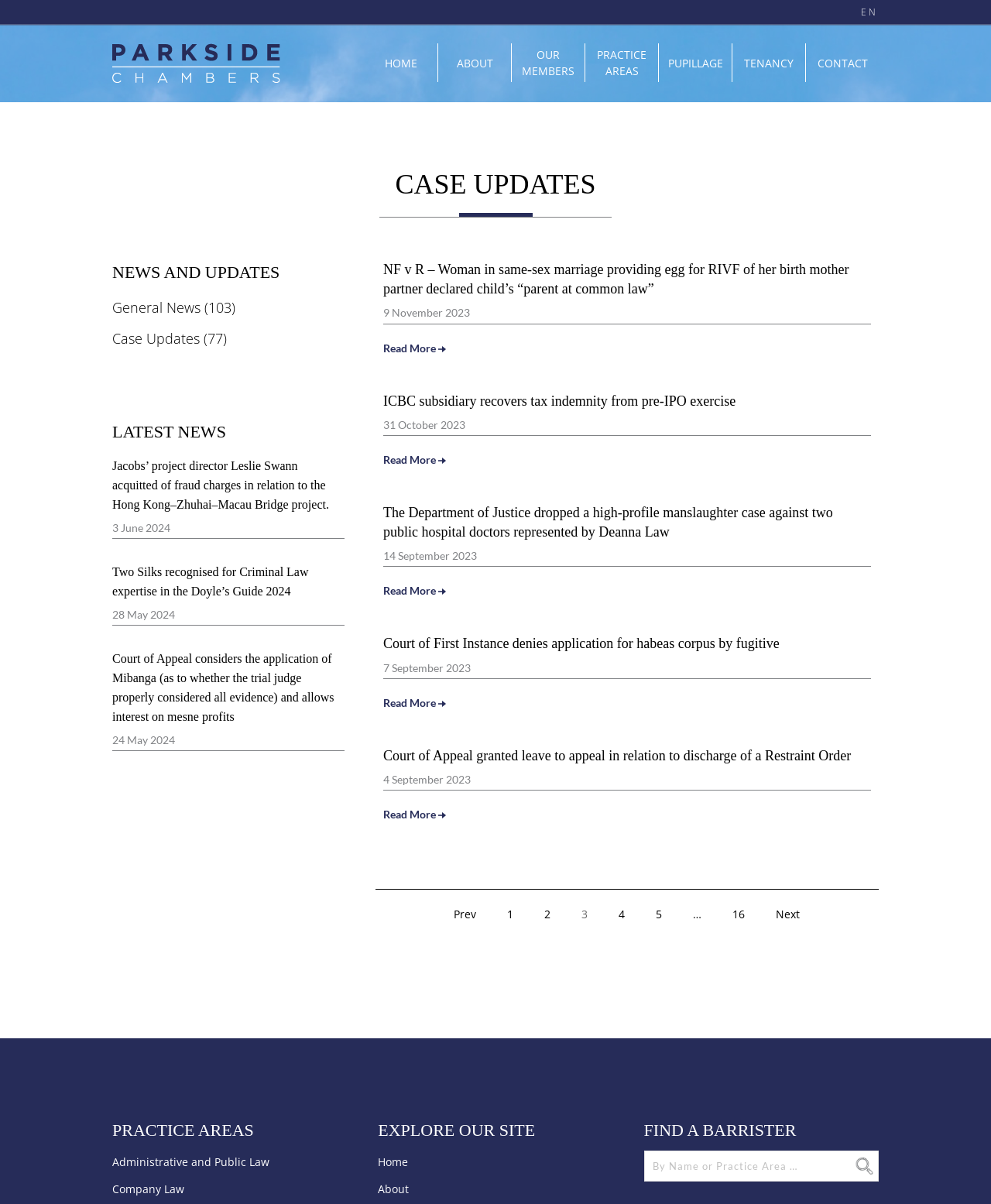Can you provide the bounding box coordinates for the element that should be clicked to implement the instruction: "Click on the 'NEXT' link"?

[0.783, 0.752, 0.807, 0.768]